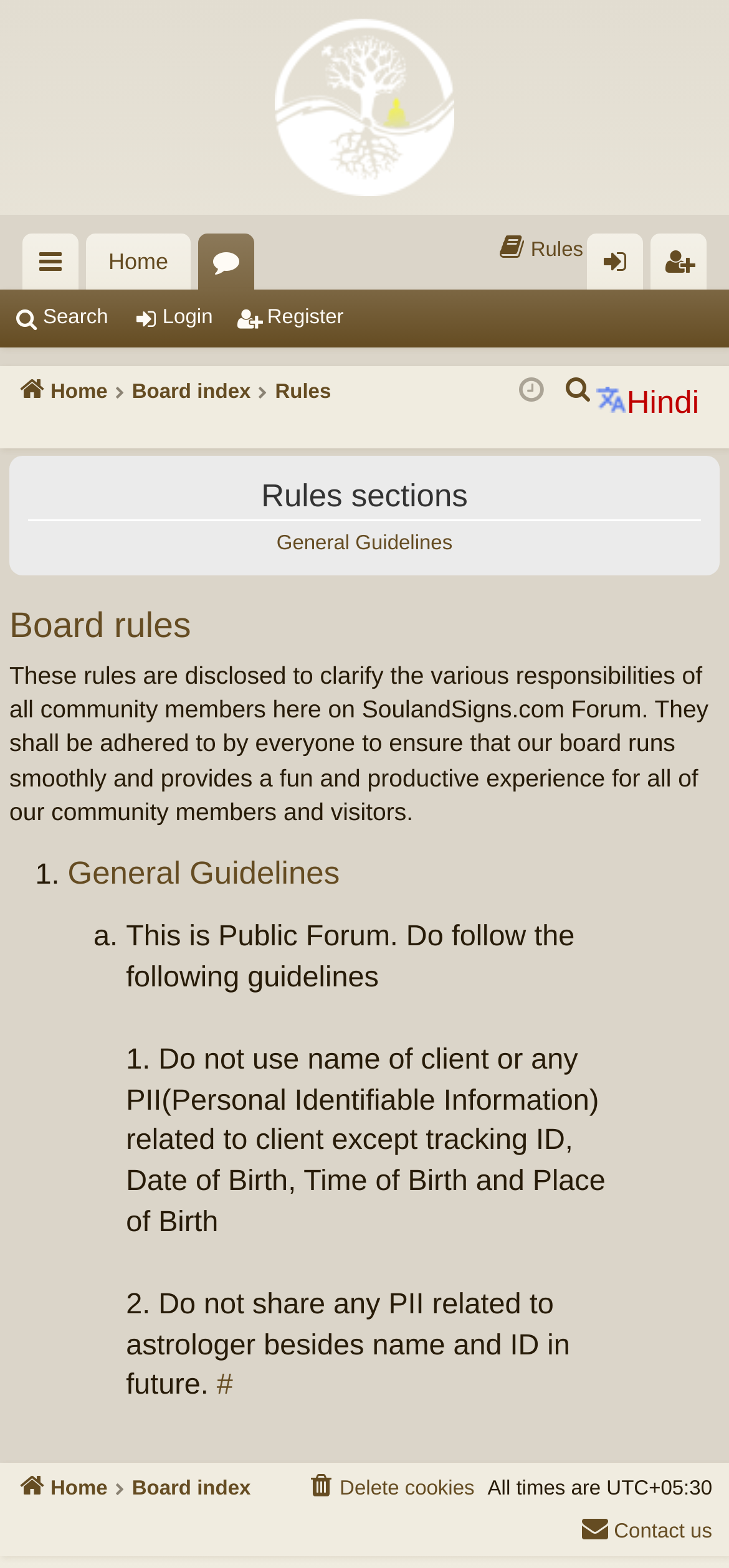Specify the bounding box coordinates of the area to click in order to execute this command: 'Read more about the locksmith'. The coordinates should consist of four float numbers ranging from 0 to 1, and should be formatted as [left, top, right, bottom].

None